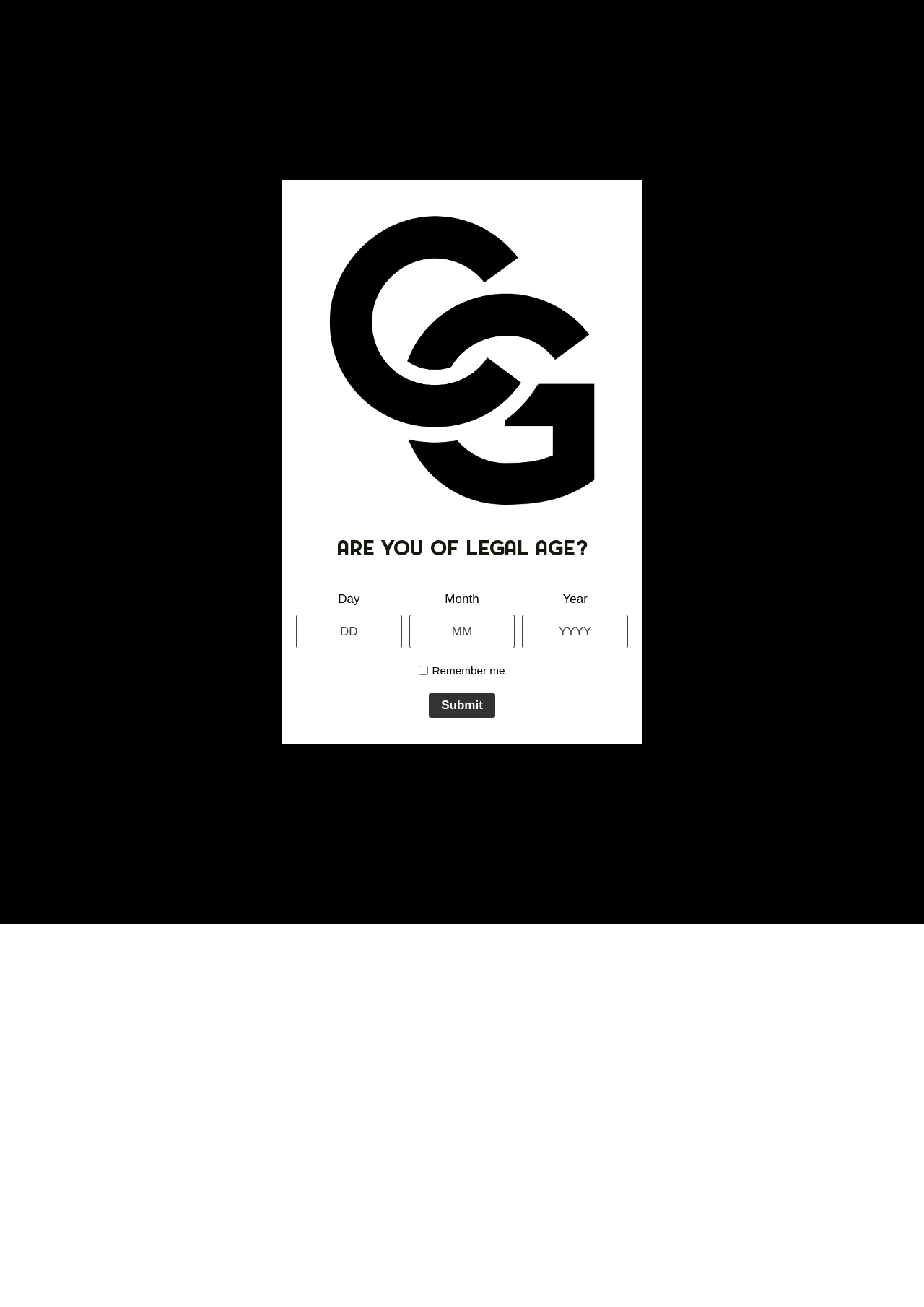Please determine the bounding box coordinates of the element's region to click for the following instruction: "Visit the About Us page".

None